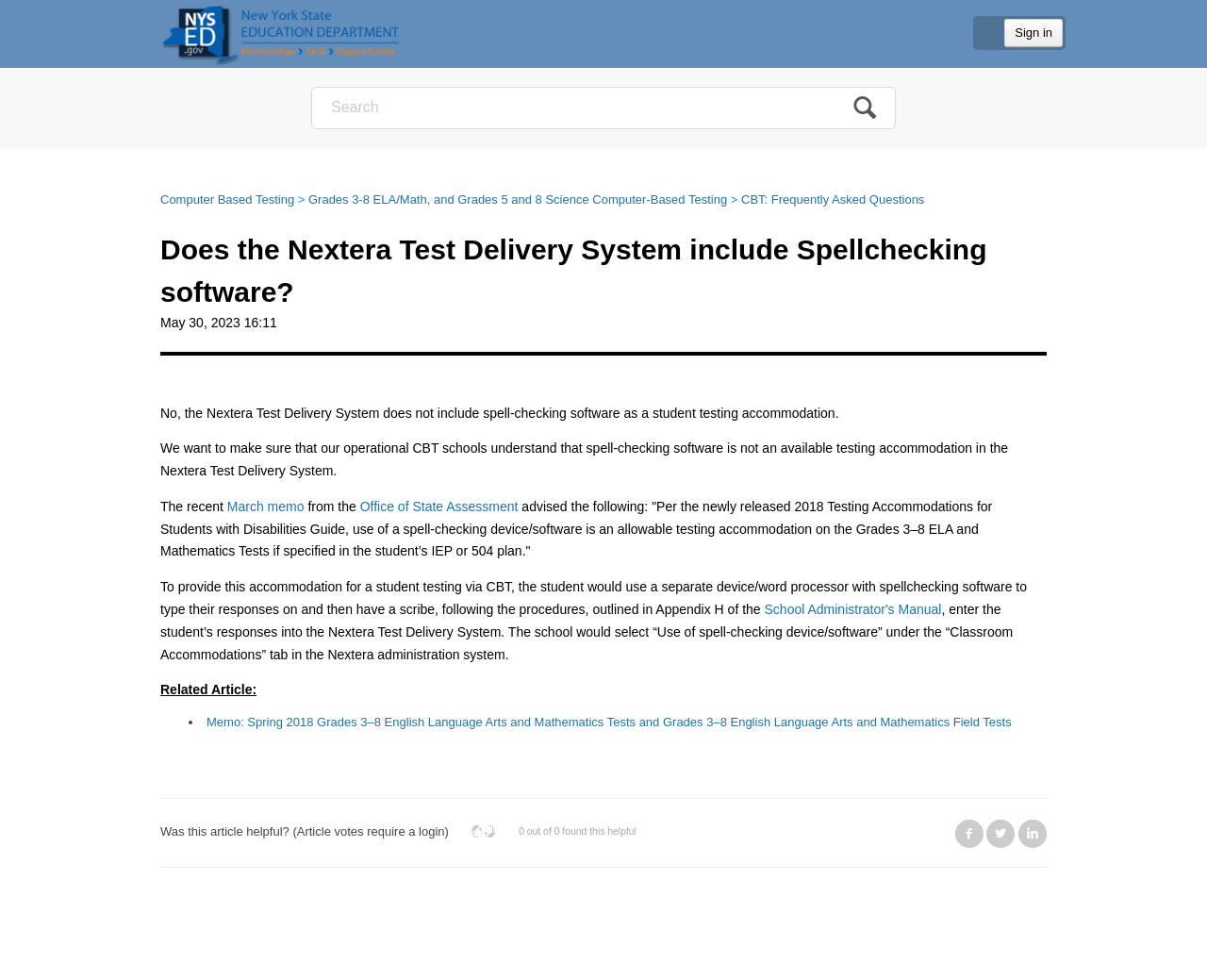Explain in detail what is displayed on the webpage.

This webpage is about the Nextera Test Delivery System and its accommodations for students. At the top left corner, there is a logo and a "Sign in" button at the top right corner. Below the logo, there is a search bar with a "Search" button. 

To the right of the search bar, there are three list items: "Computer Based Testing", "Grades 3-8 ELA/Math, and Grades 5 and 8 Science Computer-Based Testing", and "CBT: Frequently Asked Questions". 

The main content of the webpage is an article that answers the question "Does the Nextera Test Delivery System include Spellchecking software?" The answer is no, and the article explains that spell-checking software is not an available testing accommodation in the Nextera Test Delivery System. 

The article provides more information about the accommodation, citing a memo from the Office of State Assessment and explaining how schools can provide this accommodation for students testing via CBT. 

At the bottom of the article, there is a "Related Article" section with a link to a memo about Spring 2018 Grades 3–8 English Language Arts and Mathematics Tests and Grades 3–8 English Language Arts and Mathematics Field Tests. 

Finally, at the very bottom of the webpage, there is a footer section with a question "Was this article helpful?" and options to vote yes or no, as well as links to share the article on Facebook, Twitter, and LinkedIn.